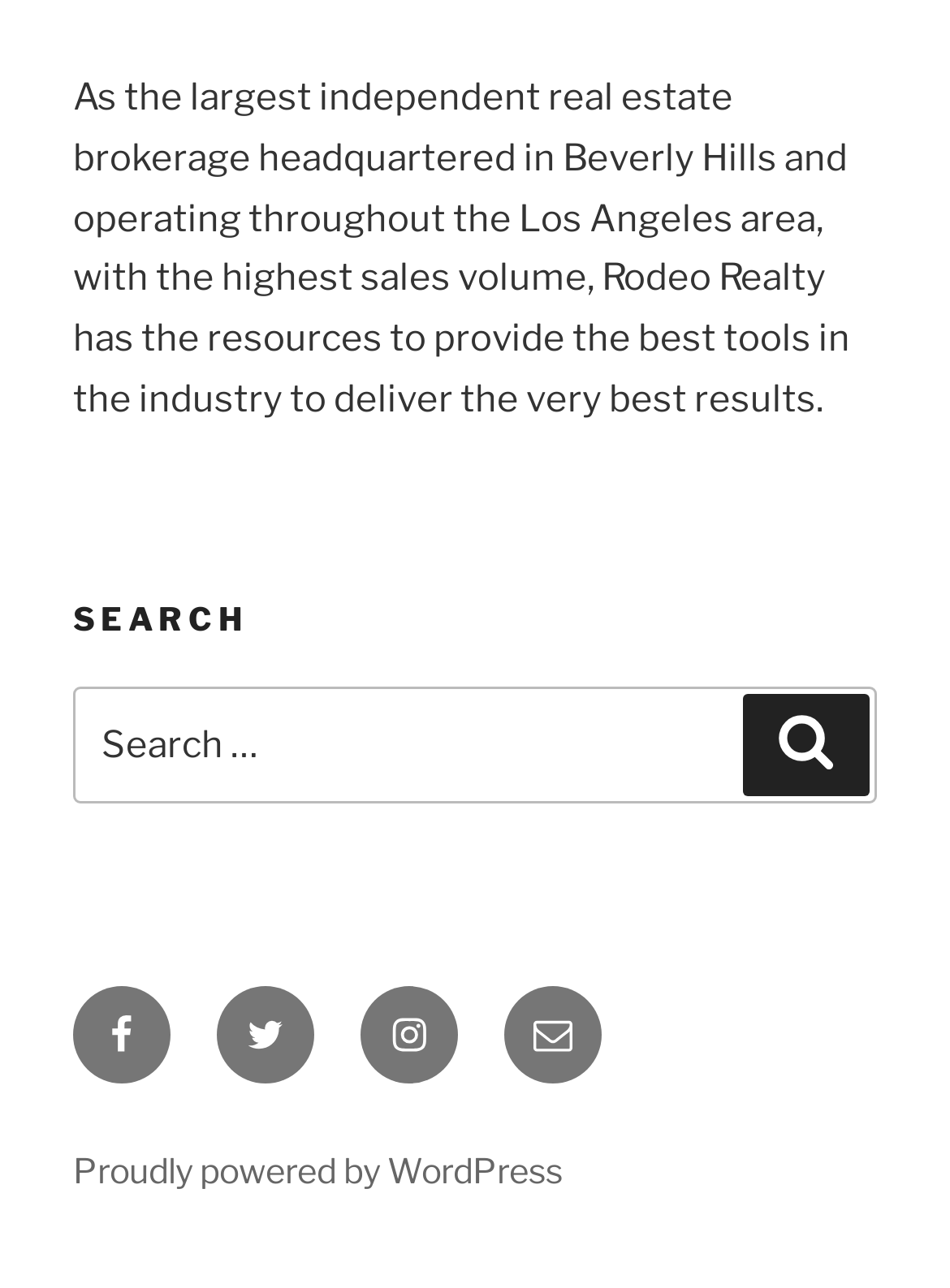Answer the question with a single word or phrase: 
What is the purpose of the search box?

Search for properties